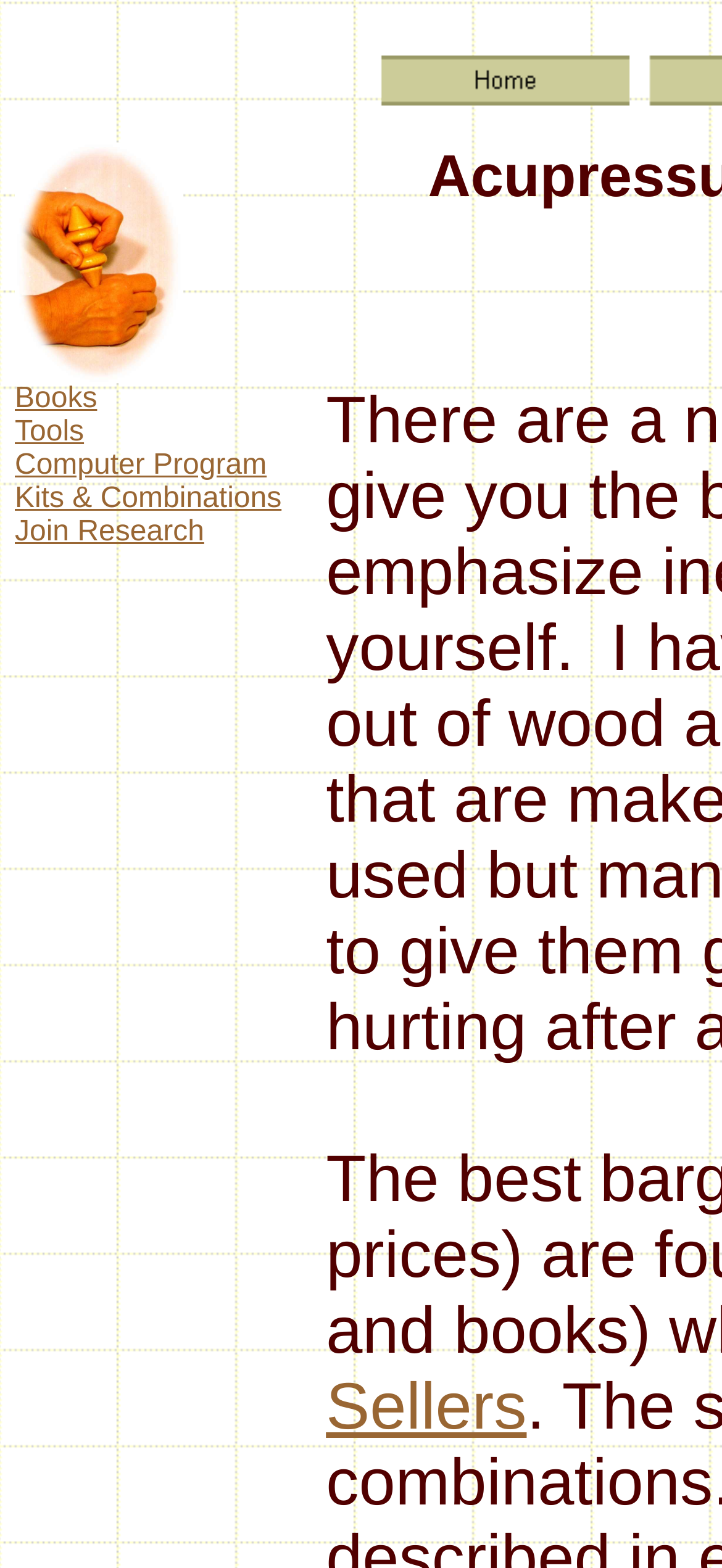How many links are there on the left sidebar?
Please answer using one word or phrase, based on the screenshot.

5